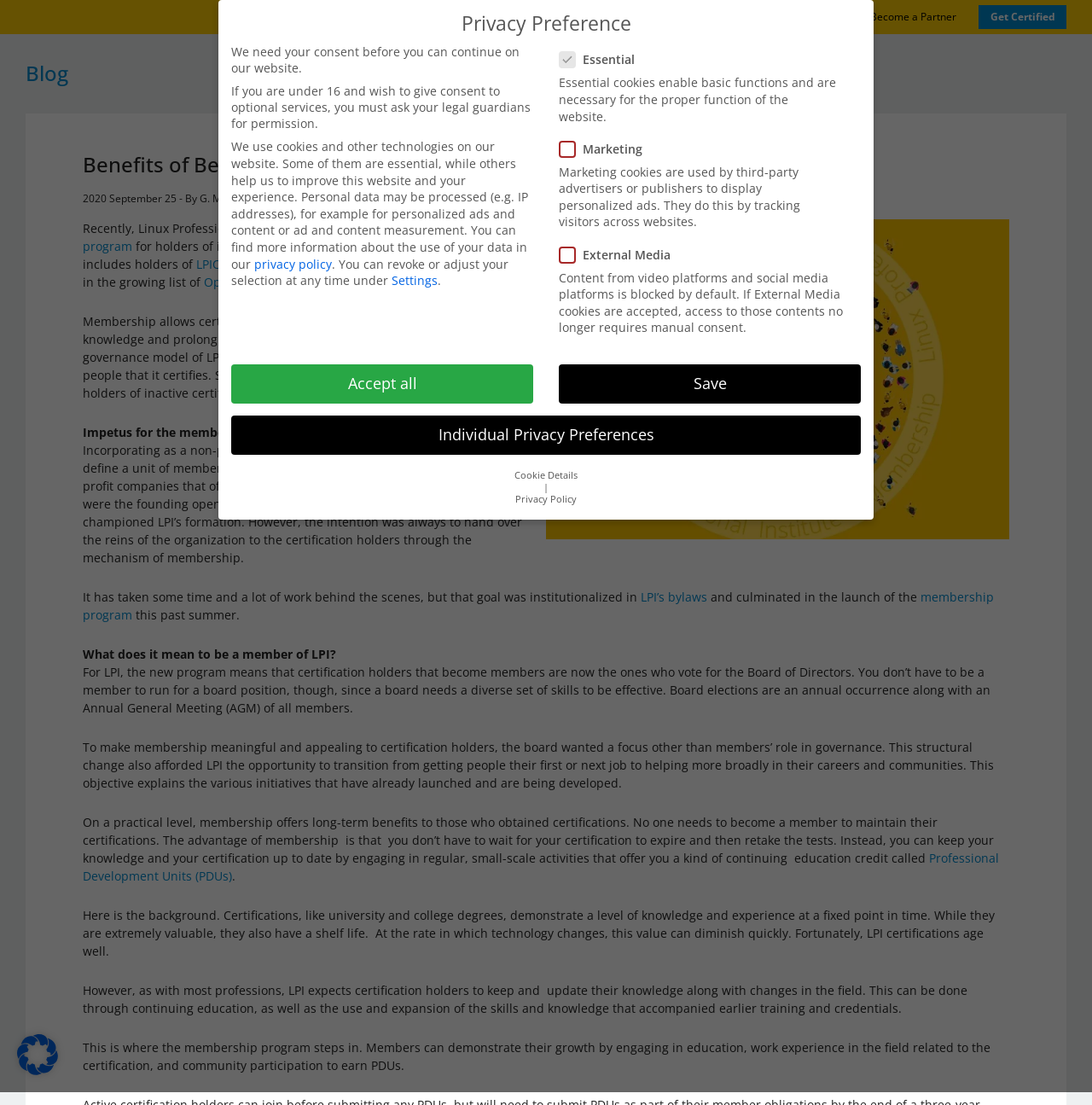Locate the primary heading on the webpage and return its text.

Benefits of Becoming an LPI Member